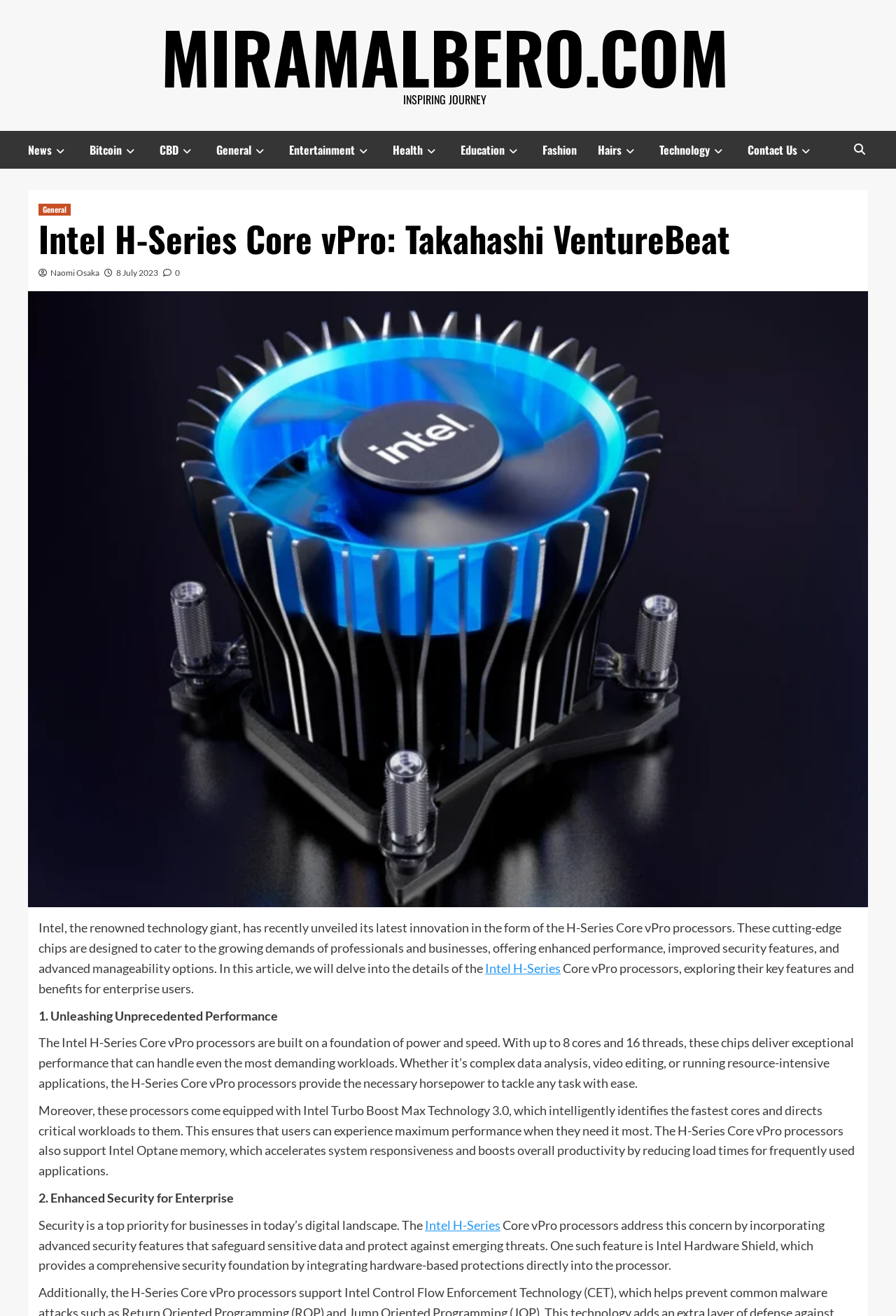What is the name of the technology giant mentioned in the article?
Relying on the image, give a concise answer in one word or a brief phrase.

Intel